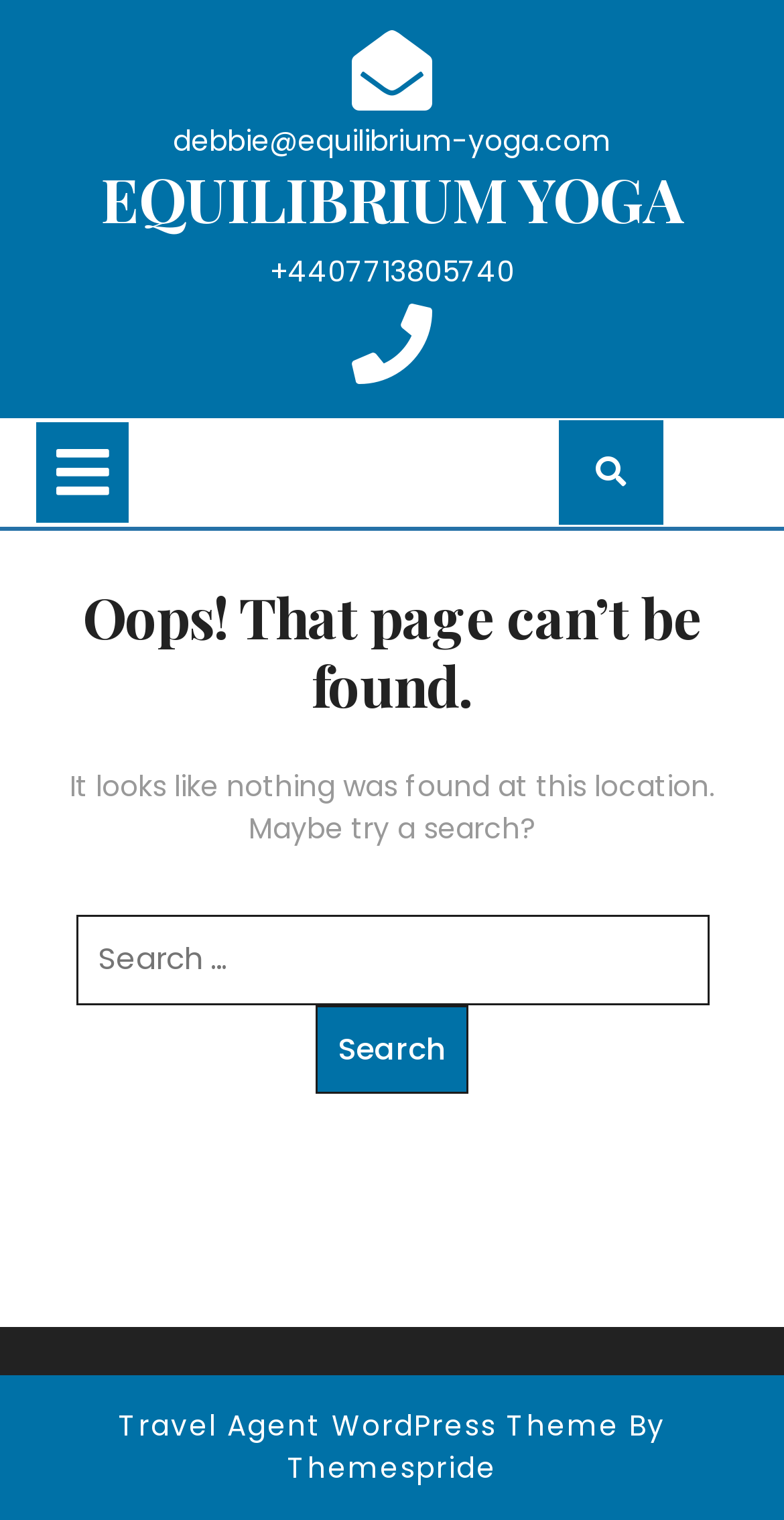What is the phone number provided on the webpage?
Using the picture, provide a one-word or short phrase answer.

+4407713805740